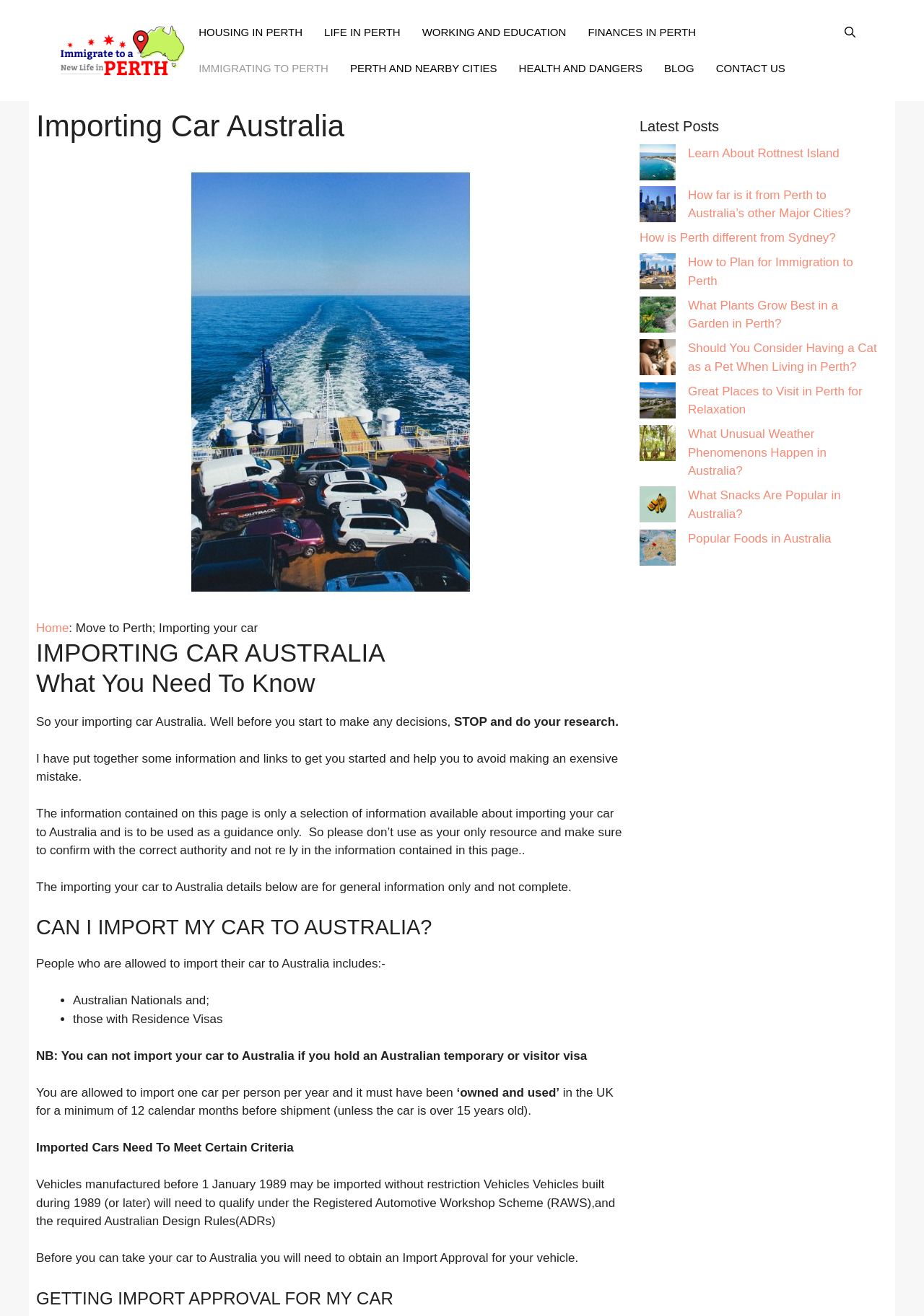Specify the bounding box coordinates of the area to click in order to follow the given instruction: "Read about ESOP benefits."

None